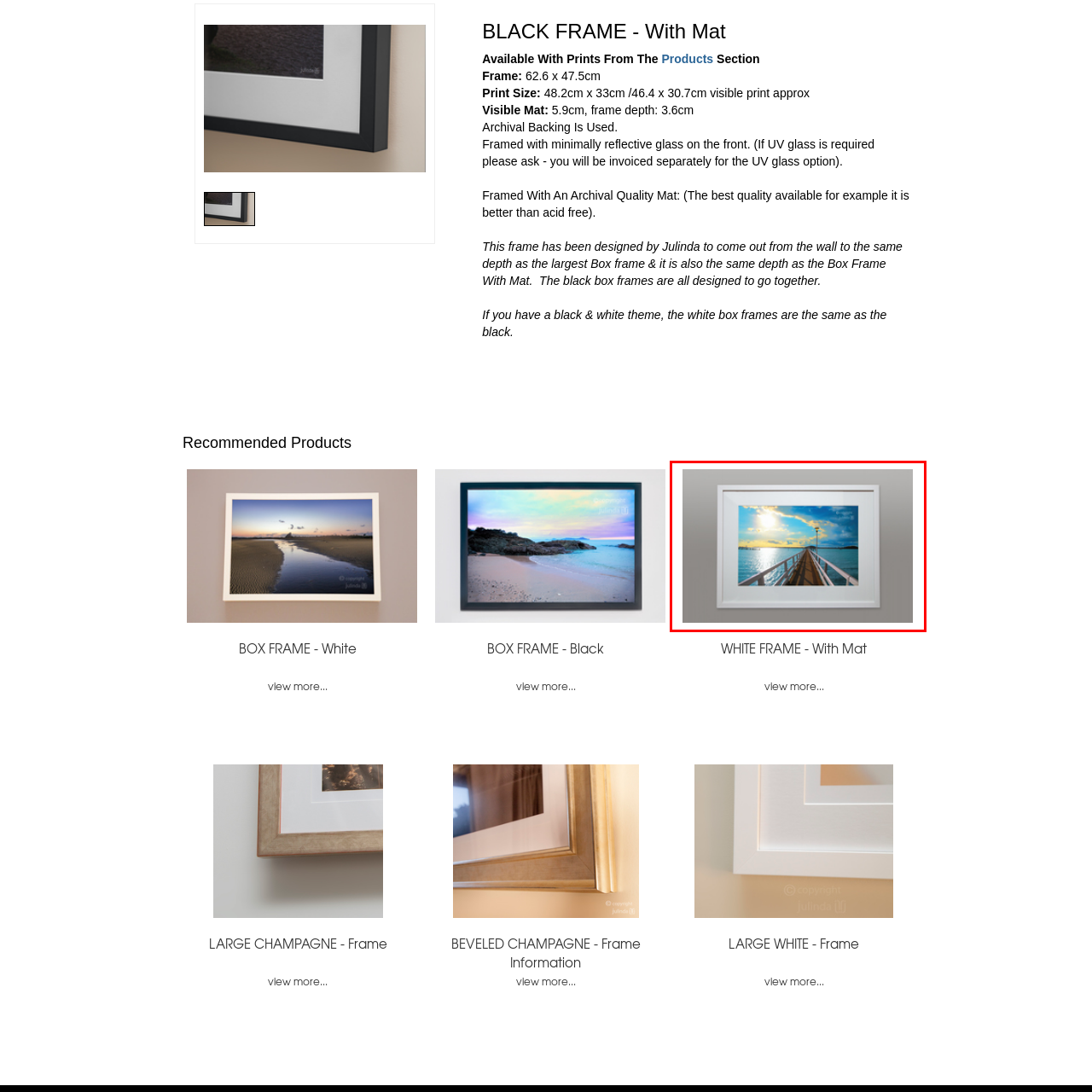What is the material of the mat surrounding the photograph? View the image inside the red bounding box and respond with a concise one-word or short-phrase answer.

White